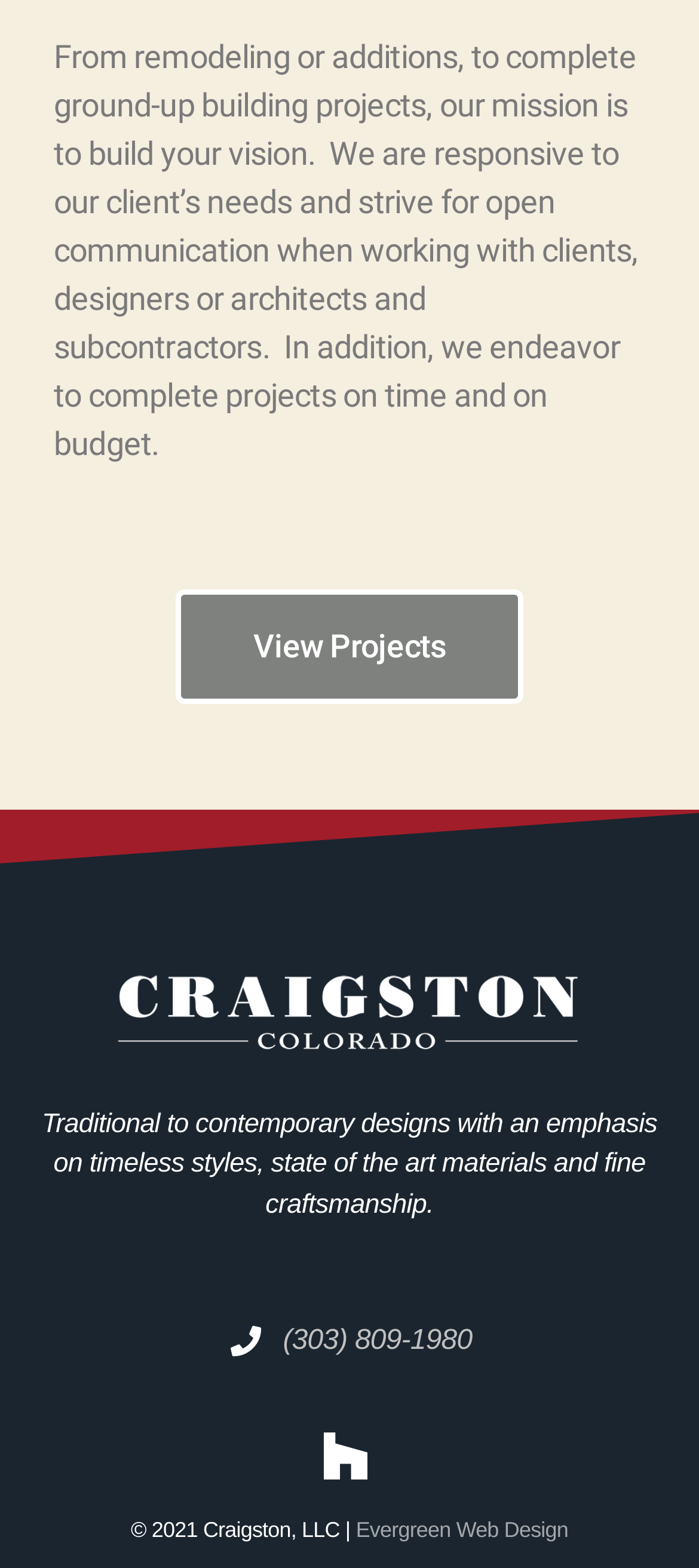Ascertain the bounding box coordinates for the UI element detailed here: "View Projects". The coordinates should be provided as [left, top, right, bottom] with each value being a float between 0 and 1.

[0.252, 0.376, 0.748, 0.449]